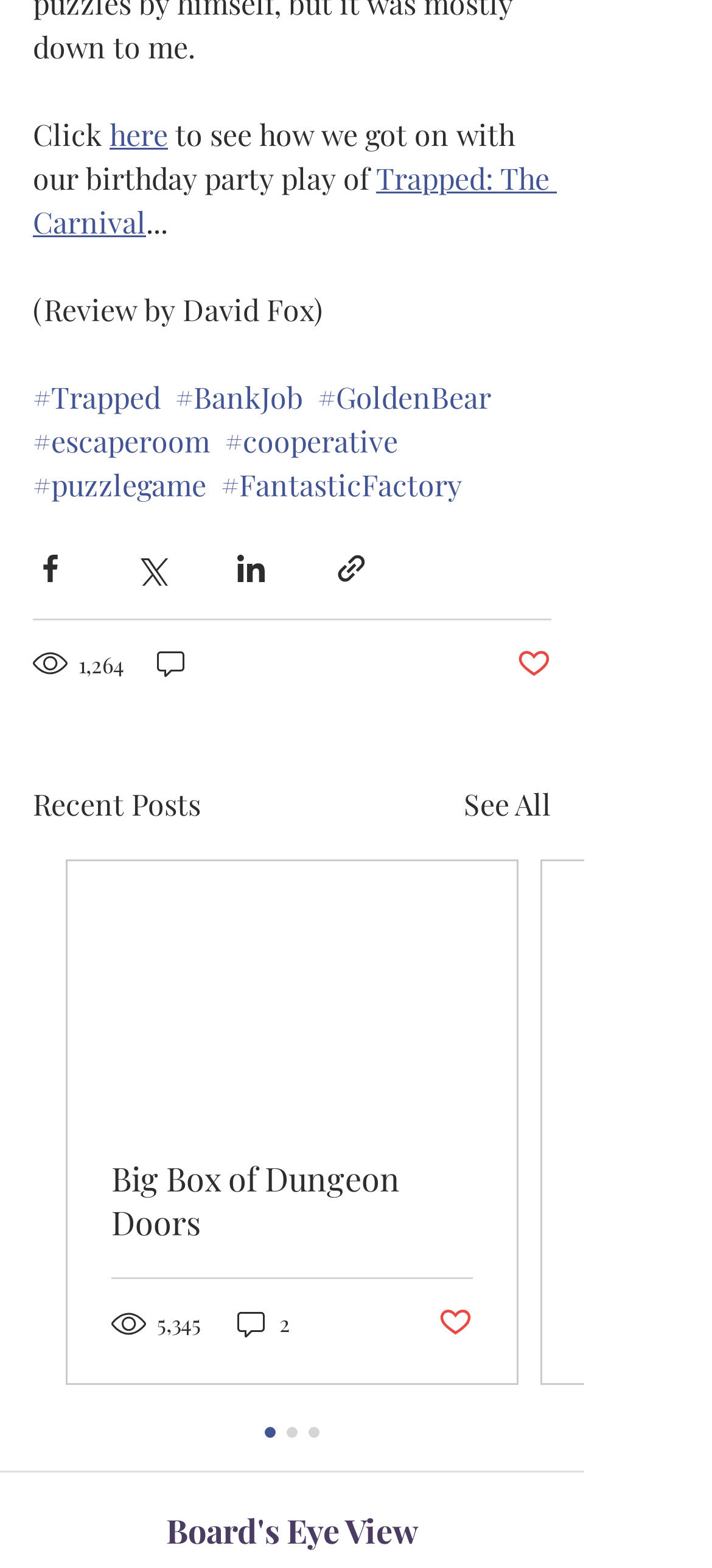Kindly determine the bounding box coordinates of the area that needs to be clicked to fulfill this instruction: "Click to view post details".

[0.095, 0.549, 0.726, 0.71]